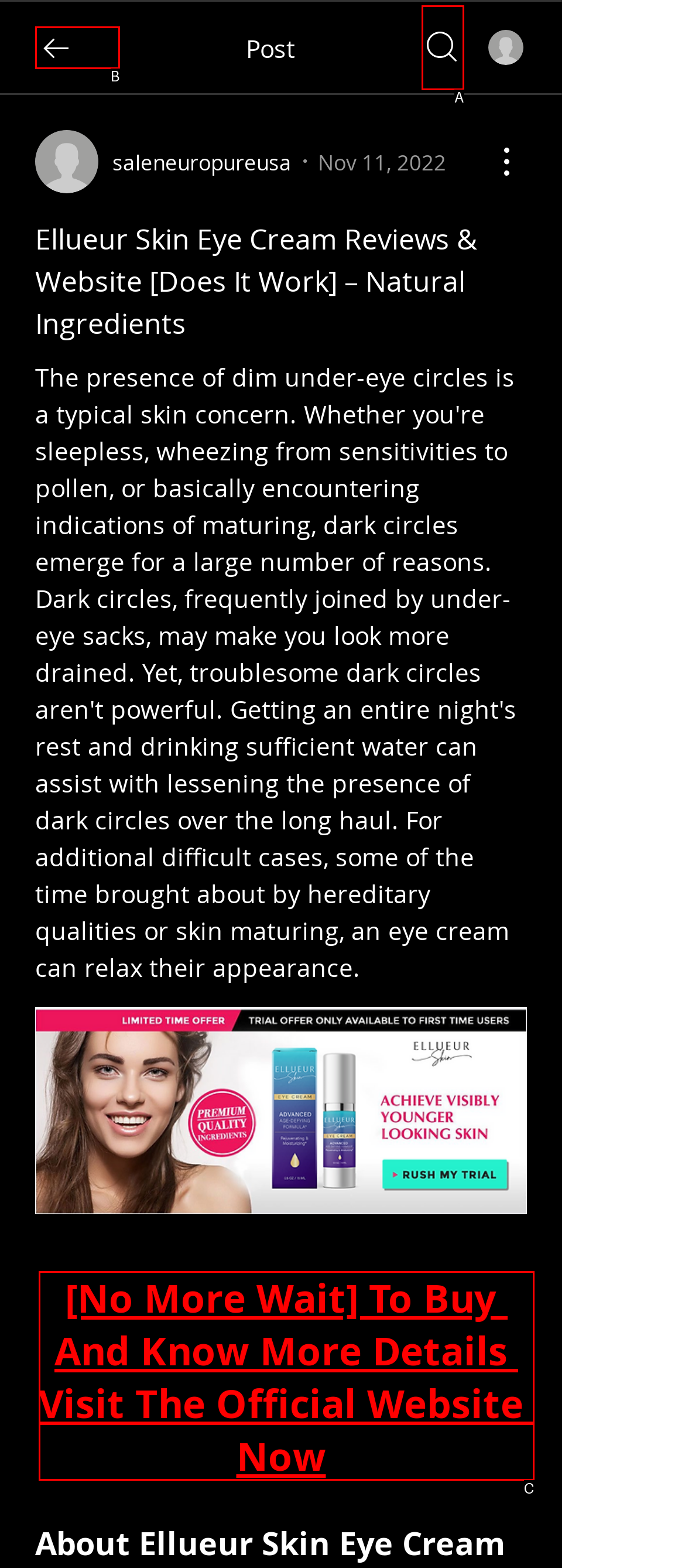Select the appropriate option that fits: parent_node: Post
Reply with the letter of the correct choice.

B